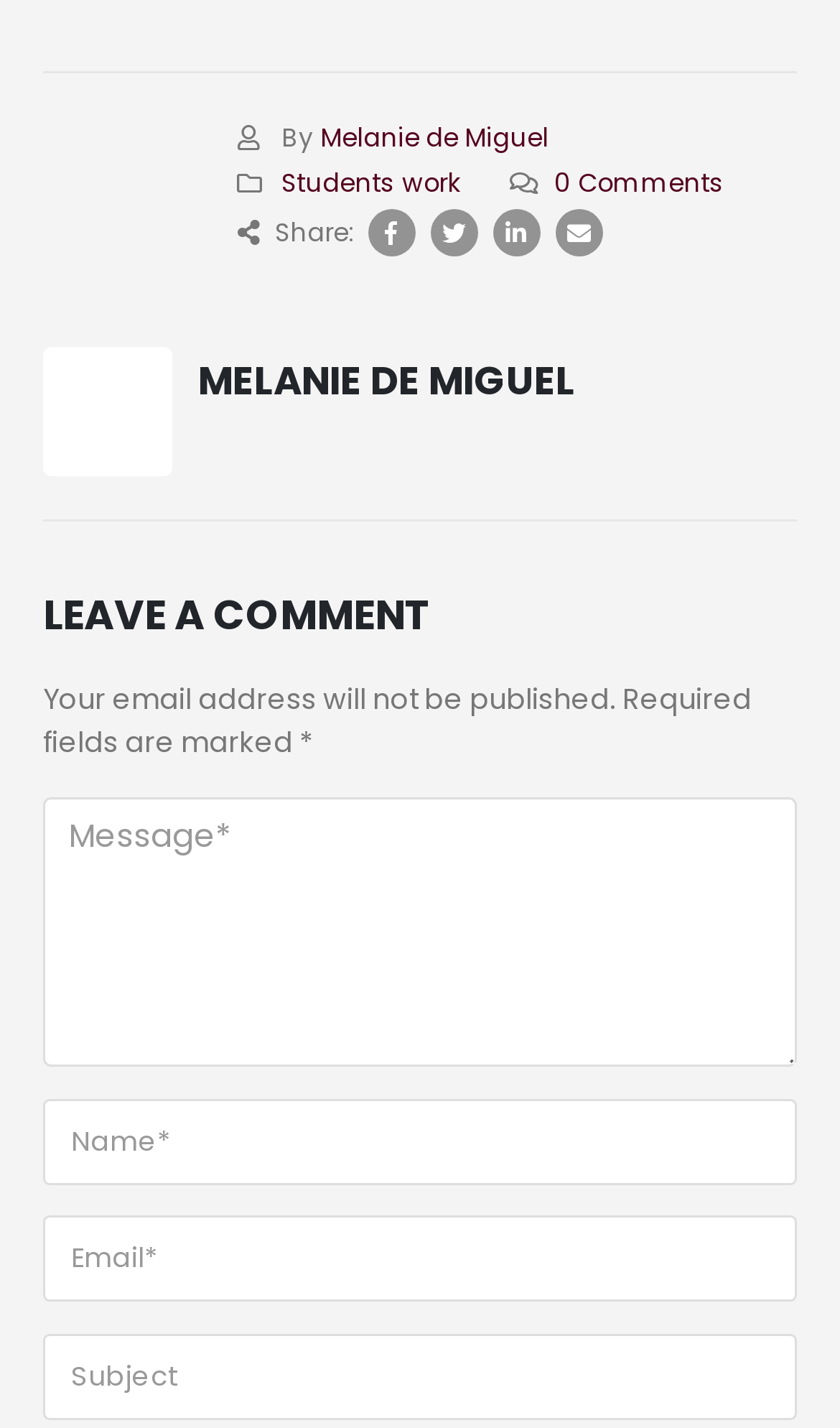What is required to leave a comment?
From the screenshot, supply a one-word or short-phrase answer.

Name and Email